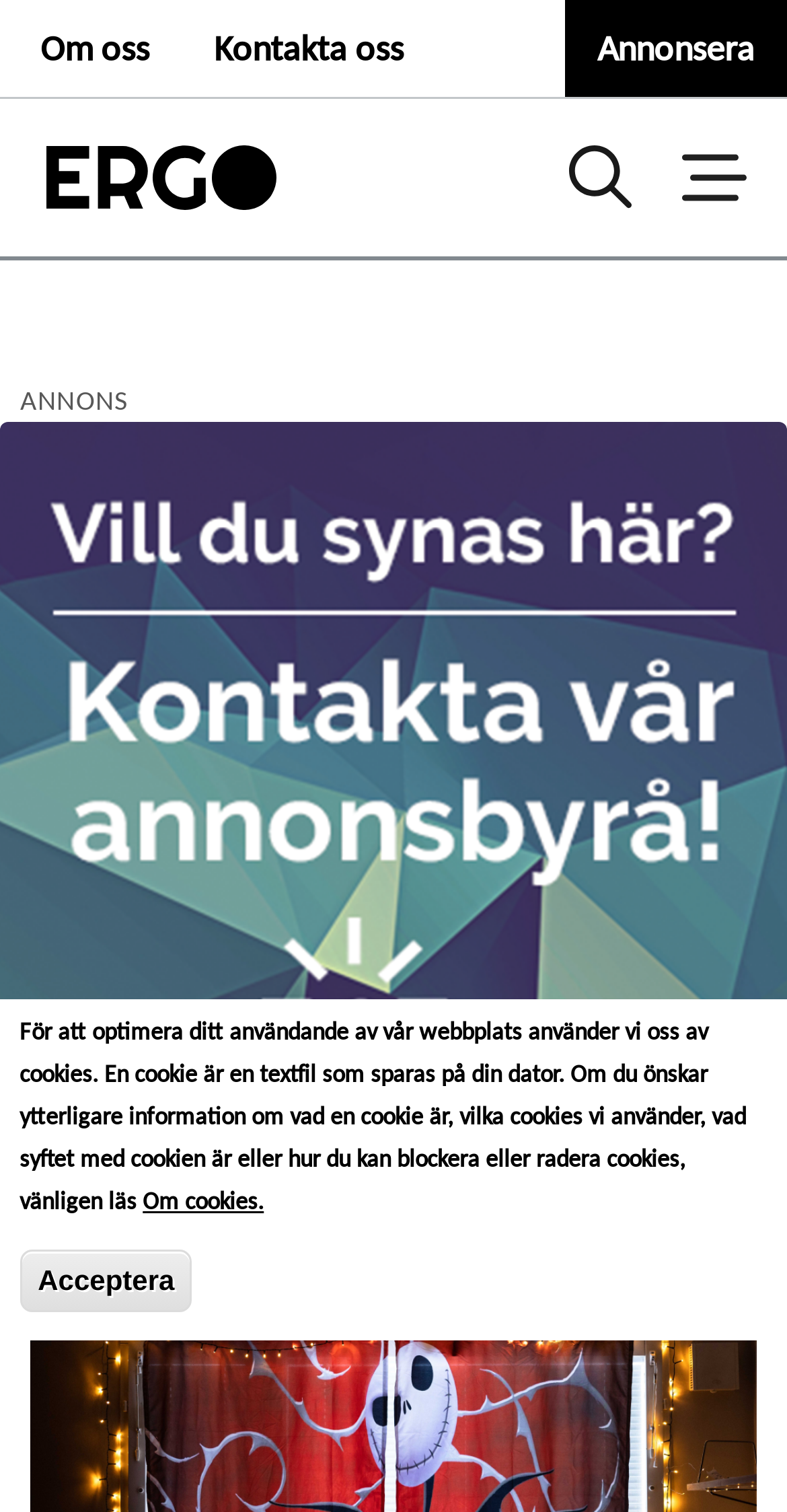What is the text on the image link at the top left corner?
Give a detailed explanation using the information visible in the image.

The image link at the top left corner has the text 'Hem', which can be determined by analyzing the image element with the bounding box coordinates [0.051, 0.096, 0.359, 0.139] and its corresponding OCR text 'Hem'.